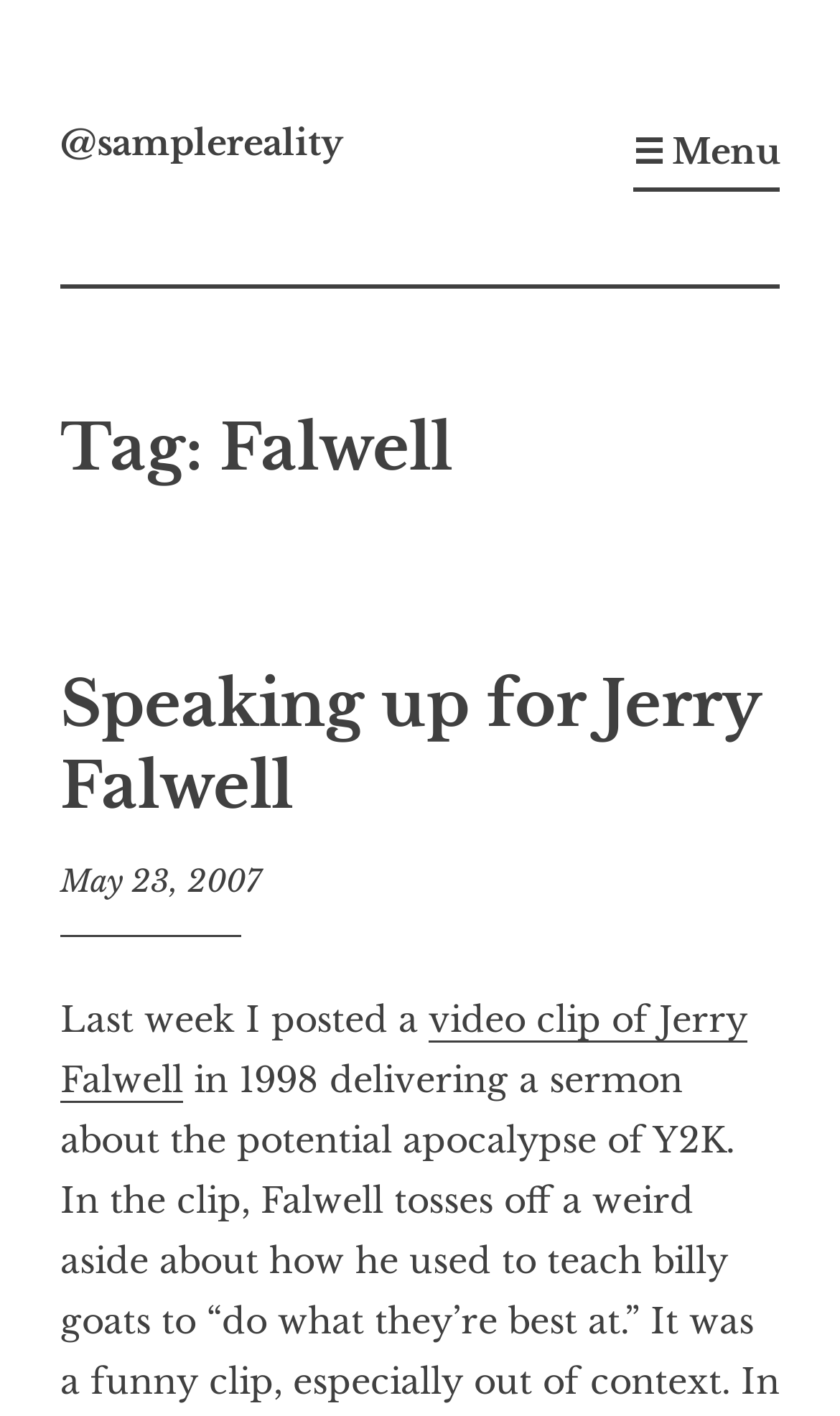Provide a brief response to the question below using a single word or phrase: 
What is the author of the article?

Not specified